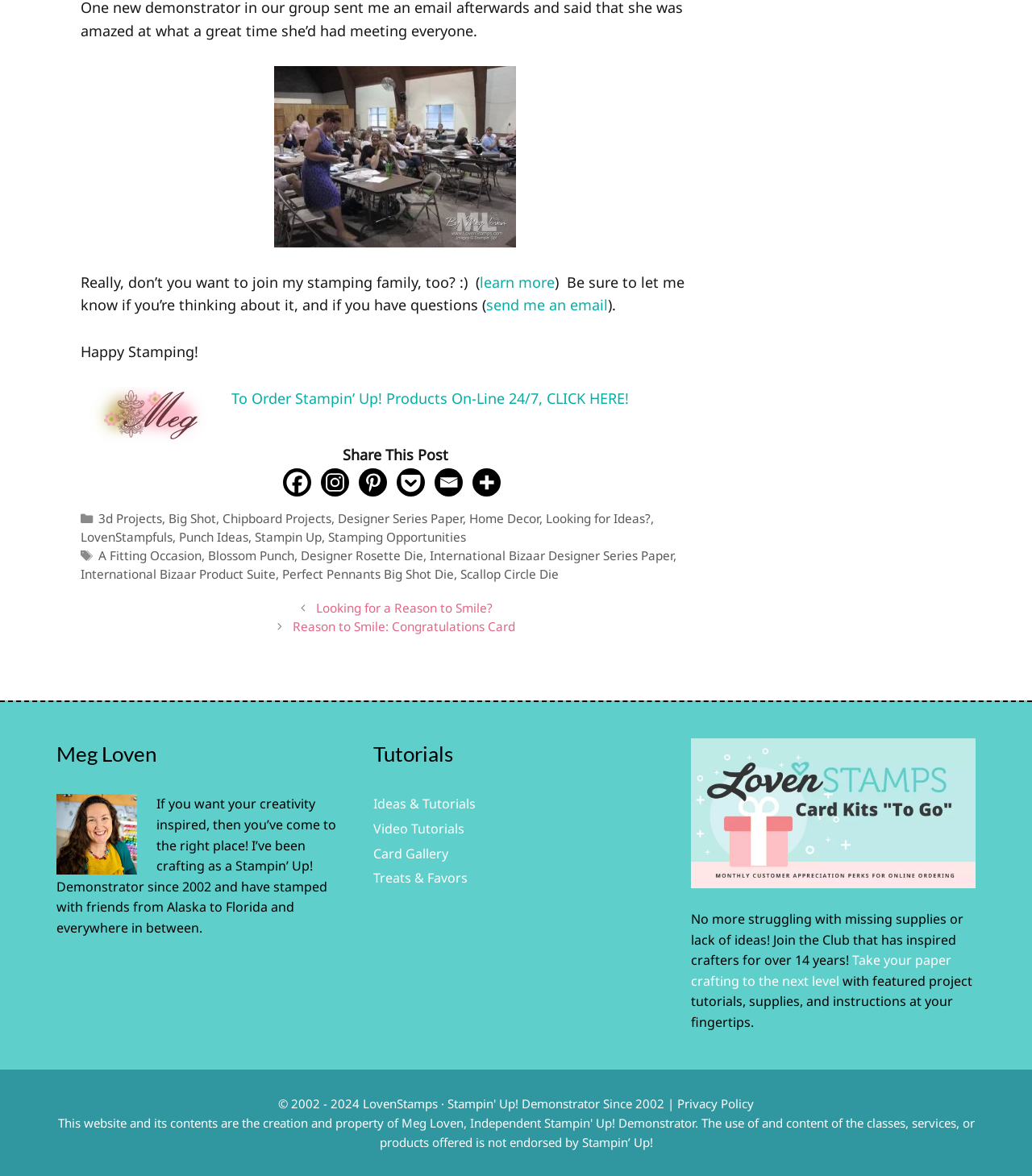What is the name of the product suite mentioned on the website?
Please look at the screenshot and answer in one word or a short phrase.

International Bizaar